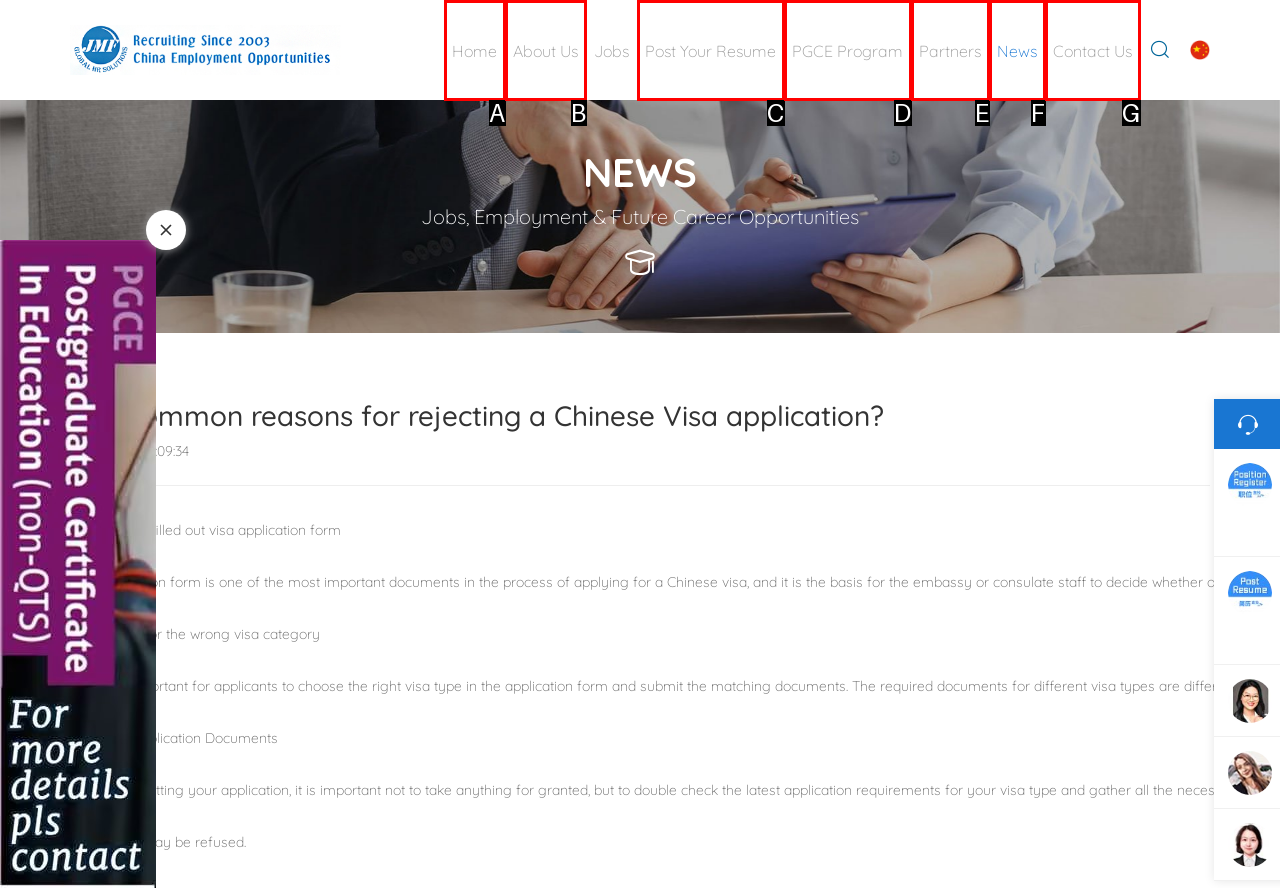From the given options, choose the HTML element that aligns with the description: PGCE program. Respond with the letter of the selected element.

D